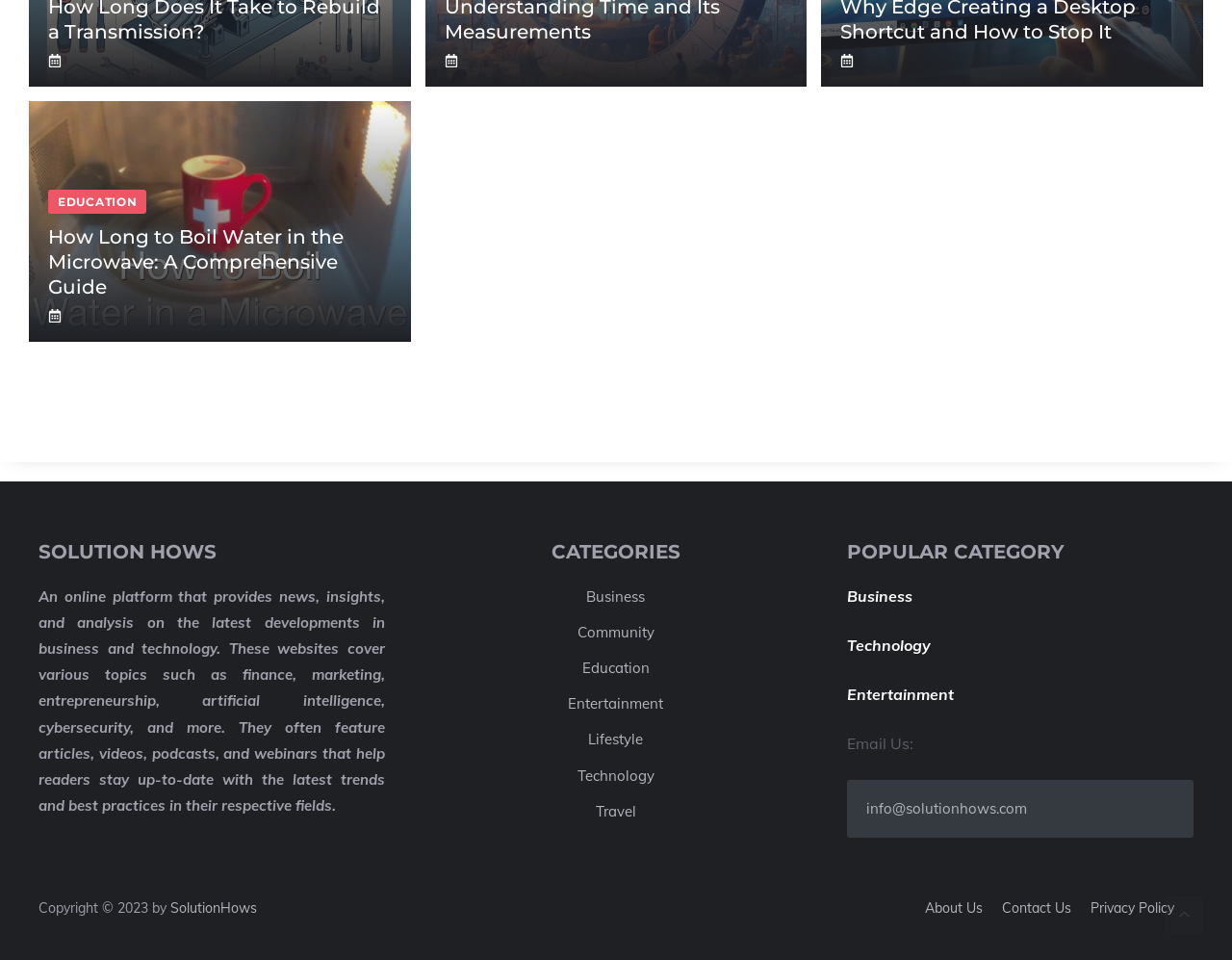Locate the bounding box coordinates of the clickable region to complete the following instruction: "Read the article 'How Long to Boil Water in the Microwave: A Comprehensive Guide'."

[0.039, 0.234, 0.279, 0.311]